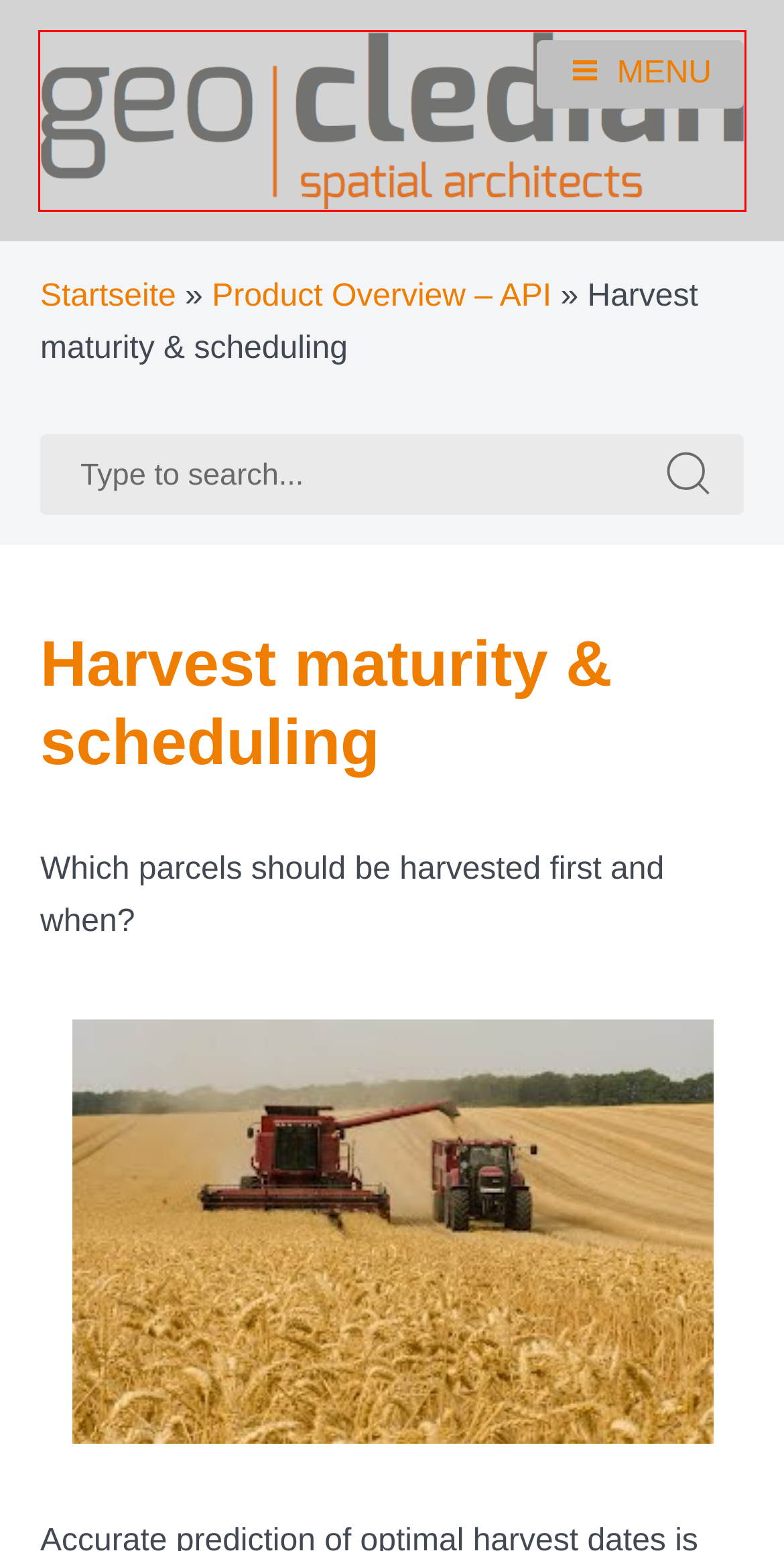Provided is a screenshot of a webpage with a red bounding box around an element. Select the most accurate webpage description for the page that appears after clicking the highlighted element. Here are the candidates:
A. Production monitor - Live updates for field crops
B. Welcome to Ag|Knowledge! - geocledian documentation
C. API v3 - Basic Monitoring - geocledian documentation
D. ag|knowledge API - Swagger UI
E. Product Overview - API - geocledian documentation
F. Parcel Status - geocledian documentation
G. Tools - geocledian documentation
H. API v3 - Professional Monitoring - geocledian documentation

B